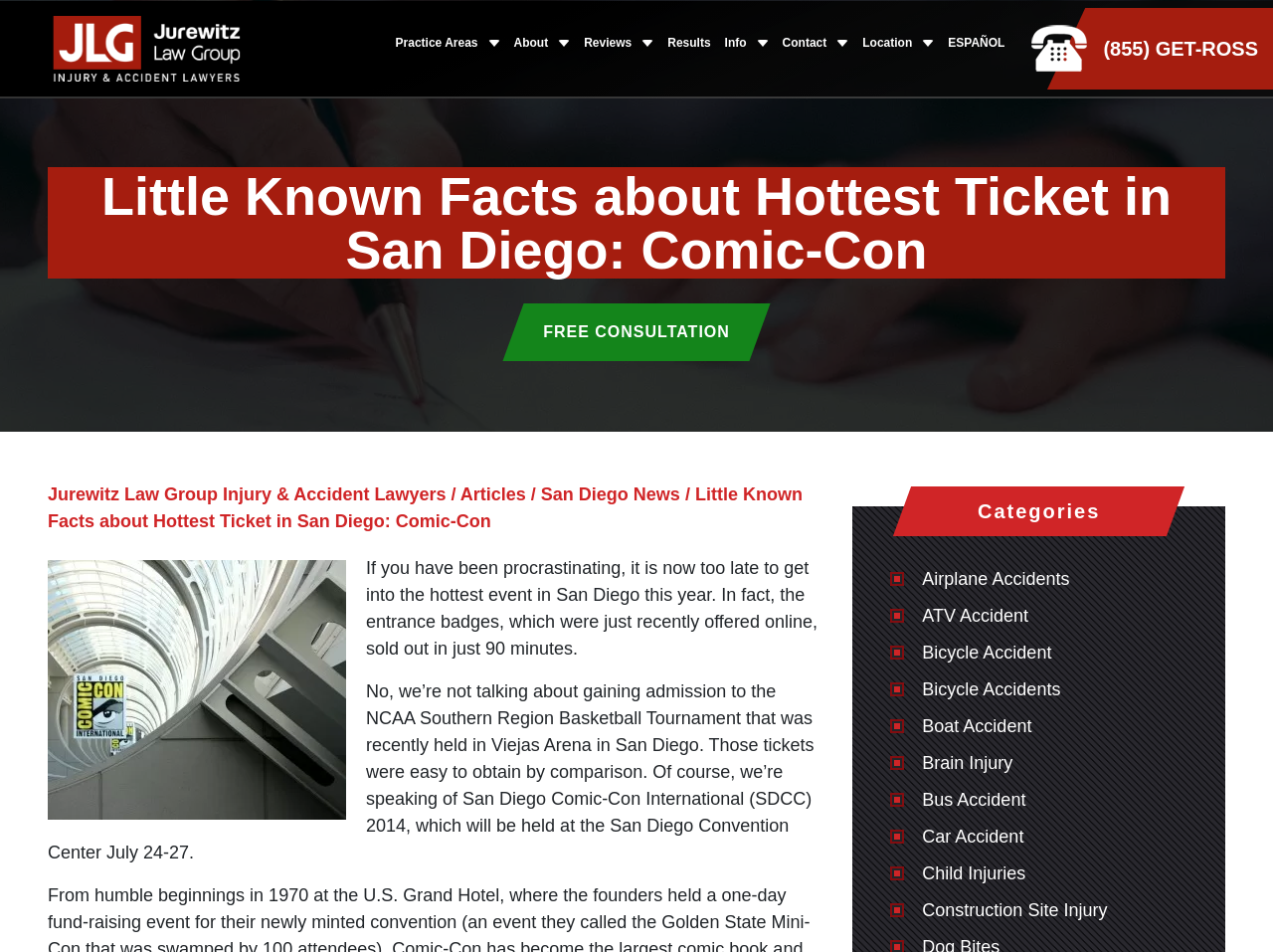Identify the main title of the webpage and generate its text content.

Little Known Facts about Hottest Ticket in San Diego: Comic-Con